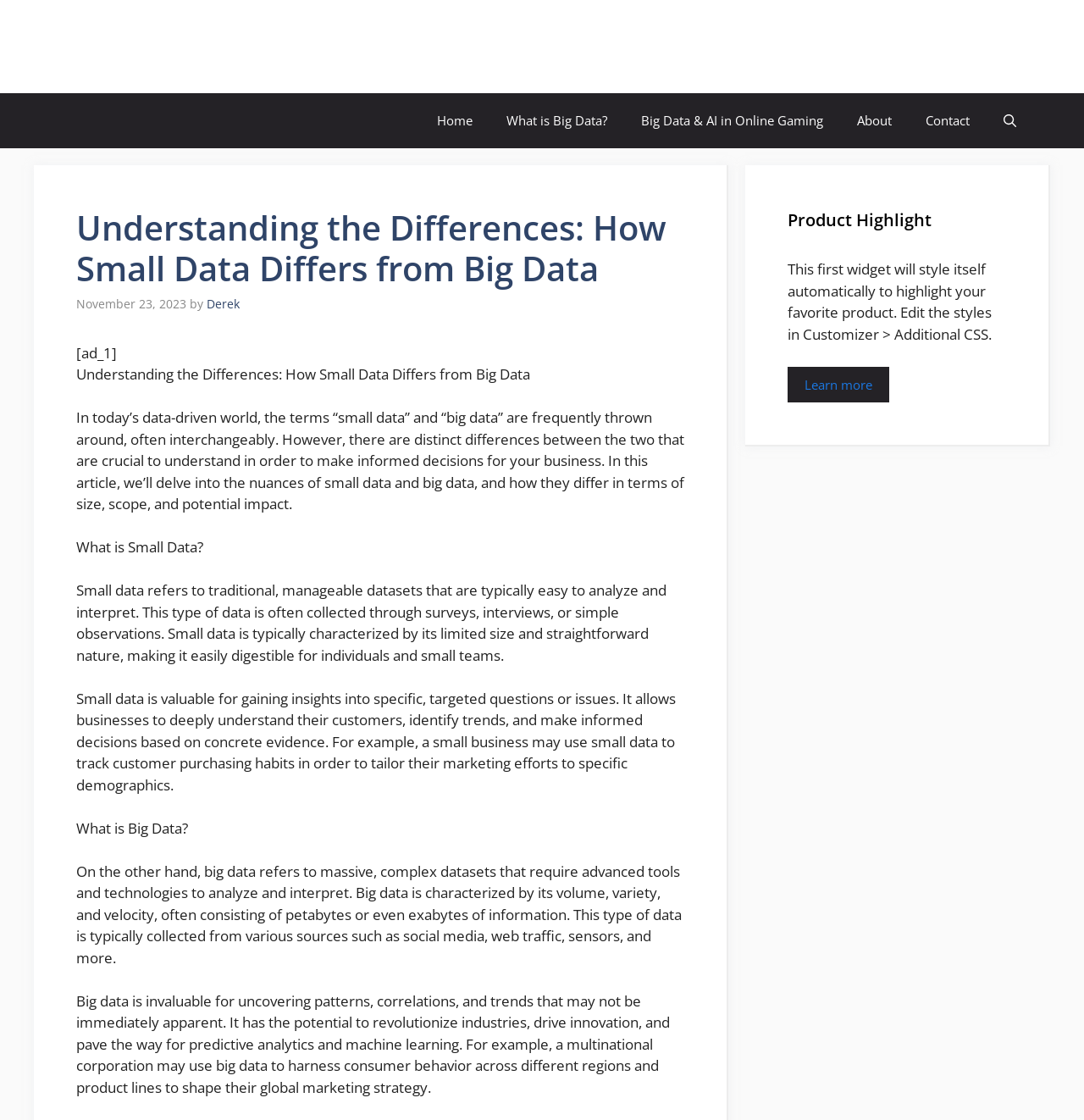Indicate the bounding box coordinates of the element that needs to be clicked to satisfy the following instruction: "Visit the 'What is Big Data?' page". The coordinates should be four float numbers between 0 and 1, i.e., [left, top, right, bottom].

[0.452, 0.083, 0.576, 0.132]